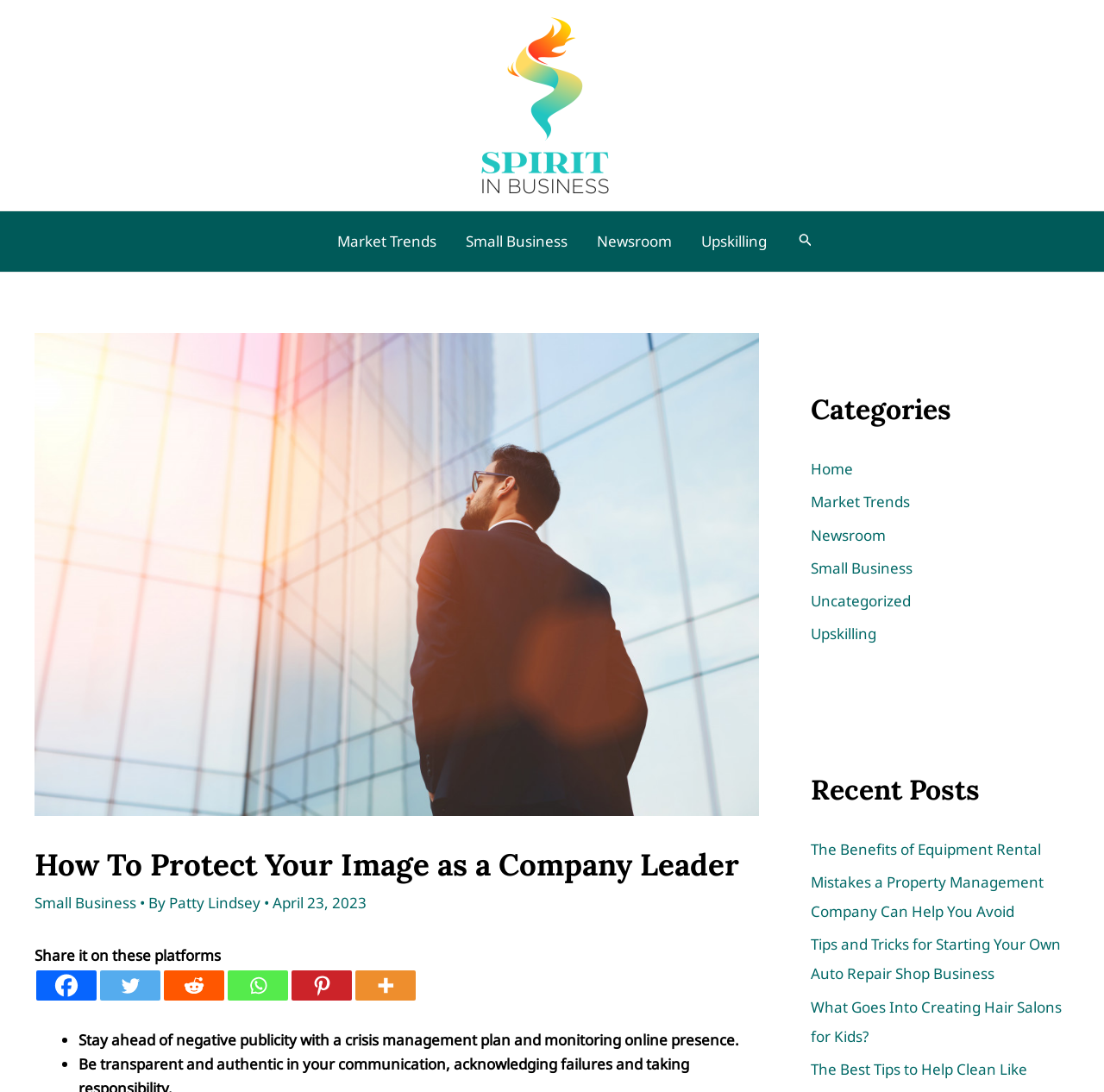Identify the bounding box coordinates of the element to click to follow this instruction: 'Read the article about protecting your image as a company leader'. Ensure the coordinates are four float values between 0 and 1, provided as [left, top, right, bottom].

[0.031, 0.774, 0.688, 0.81]